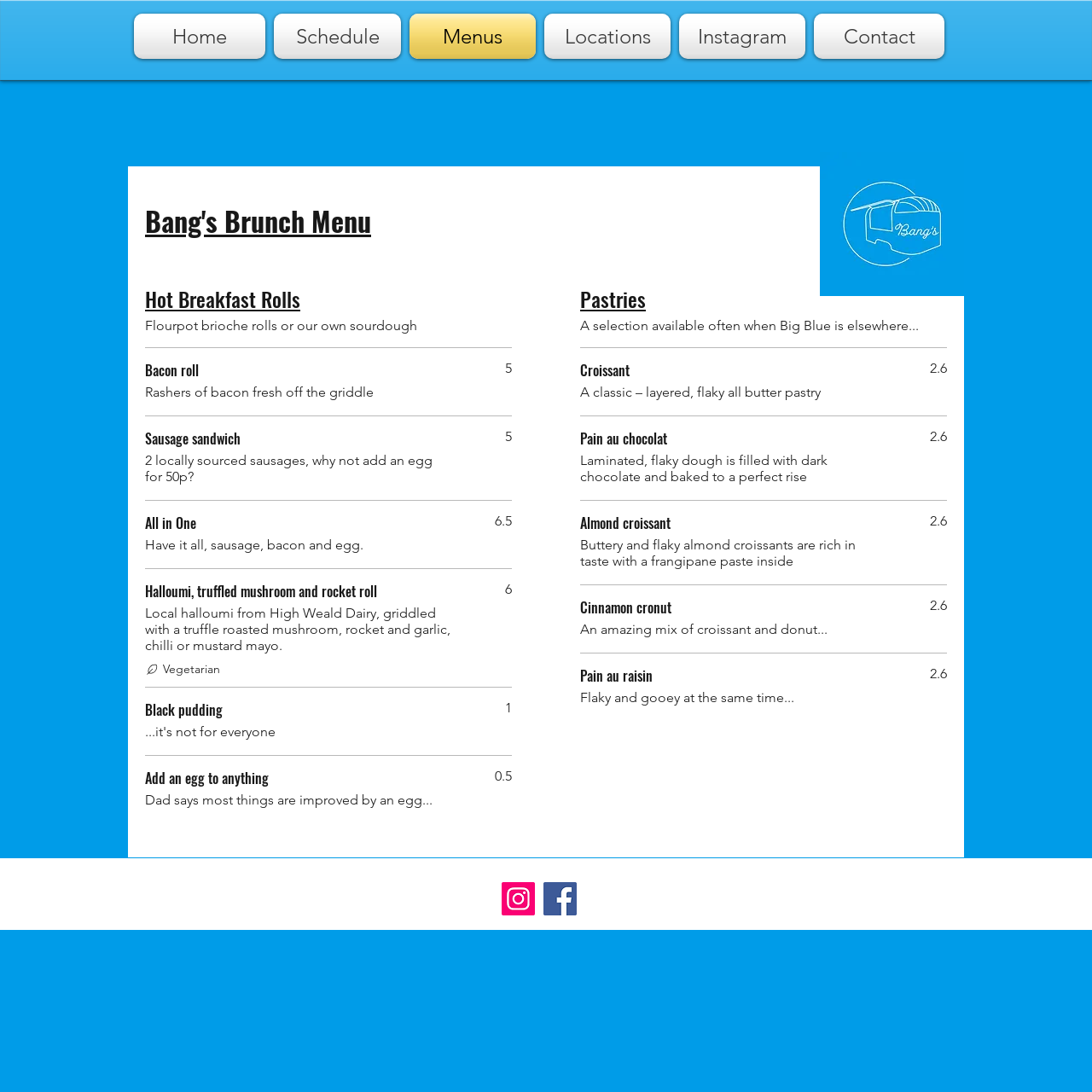Determine the bounding box coordinates of the target area to click to execute the following instruction: "Check the Vegetarian option."

[0.149, 0.605, 0.202, 0.62]